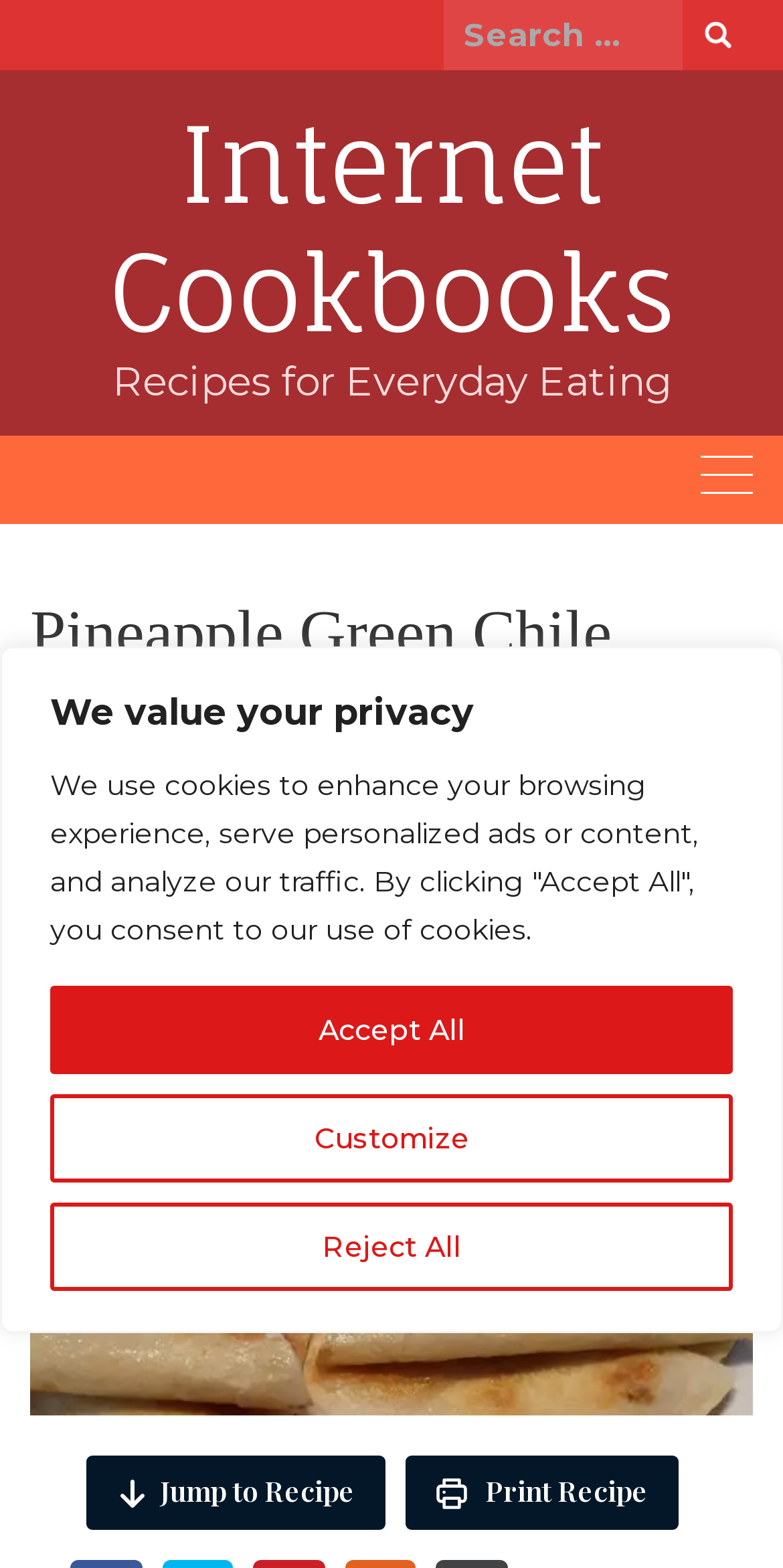Give a detailed overview of the webpage's appearance and contents.

This webpage is about Pineapple Green Chile Quesadillas, a recipe featured on Internet Cookbooks. At the top, there is a privacy notice with buttons to customize, reject, or accept all cookies. Below this notice, there is a search bar with a search button on the right side. 

On the top left, there is a link to Internet Cookbooks, followed by a heading that reads "Recipes for Everyday Eating". A button to expand the primary menu is located on the top right. 

The main content of the webpage starts with a heading that reads "Pineapple Green Chile Quesadillas", followed by links to related categories, including the date "APRIL 26, 2023", "APPETIZERS/SNACKS", "GREEN CHILE", "PINEAPPLE", and "QUESADILLA". 

Below these links, there are five social media links, each represented by an icon. A large image of Pineapple Green Chile Quesadillas takes up most of the middle section of the webpage. 

At the bottom, there are two links: "Jump to Recipe" on the left and "Print Recipe" on the right, each accompanied by a small icon.